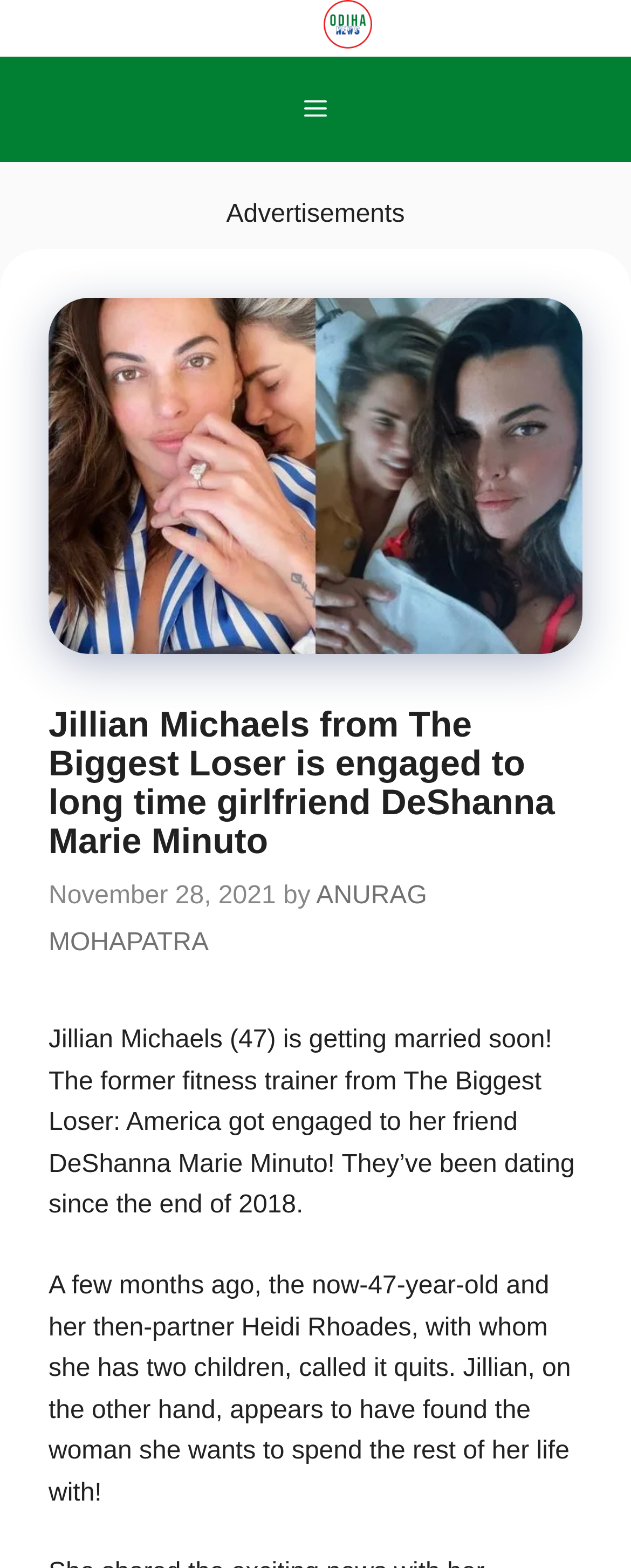Determine the bounding box for the described UI element: "Menu".

[0.051, 0.036, 0.949, 0.103]